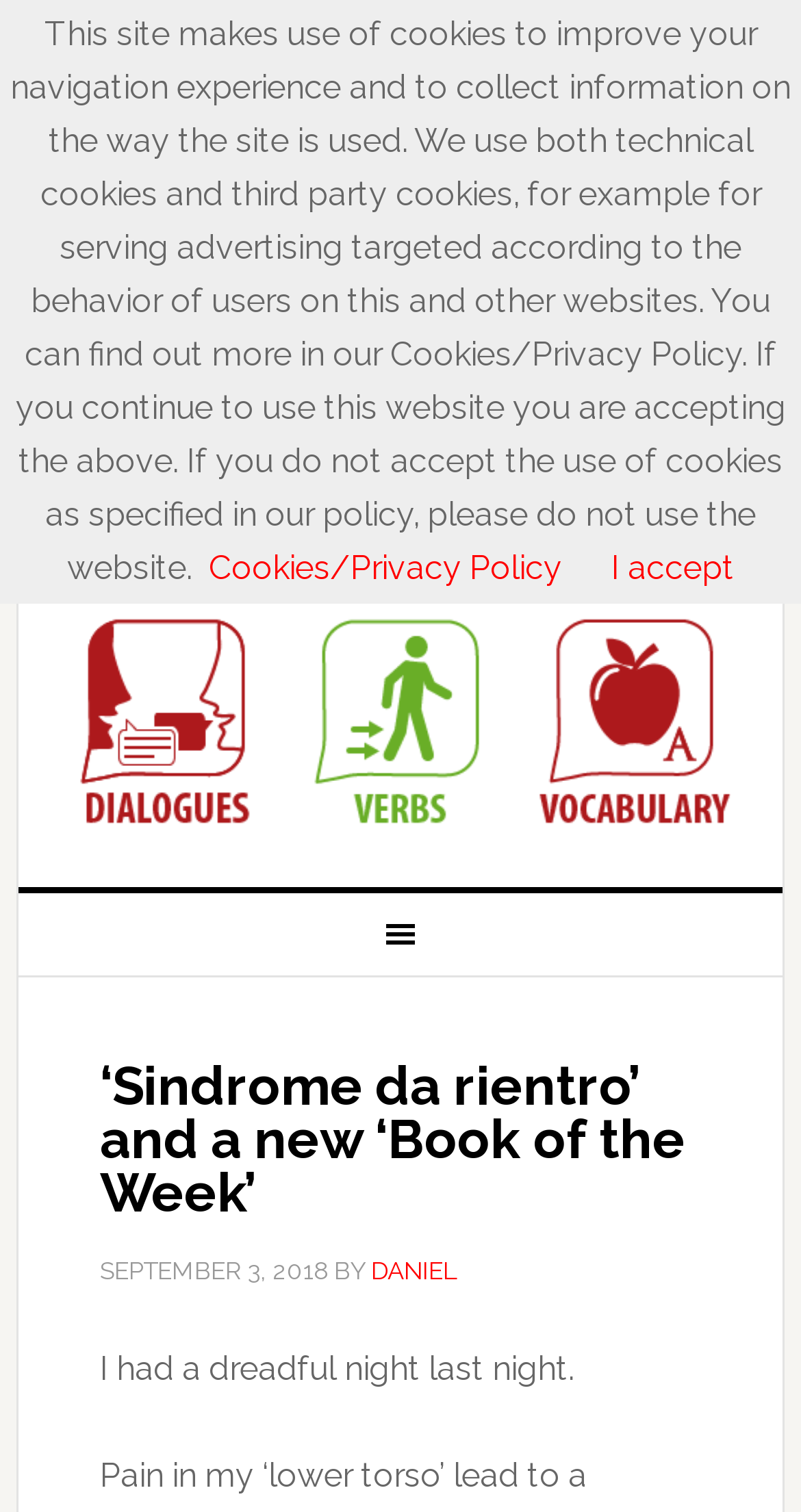What is the first sentence of the article?
Please give a detailed and elaborate explanation in response to the question.

I looked for the first sentence of the article and found it in the static text element, which is 'I had a dreadful night last night.'. This sentence is located below the main heading and above the rest of the article content.